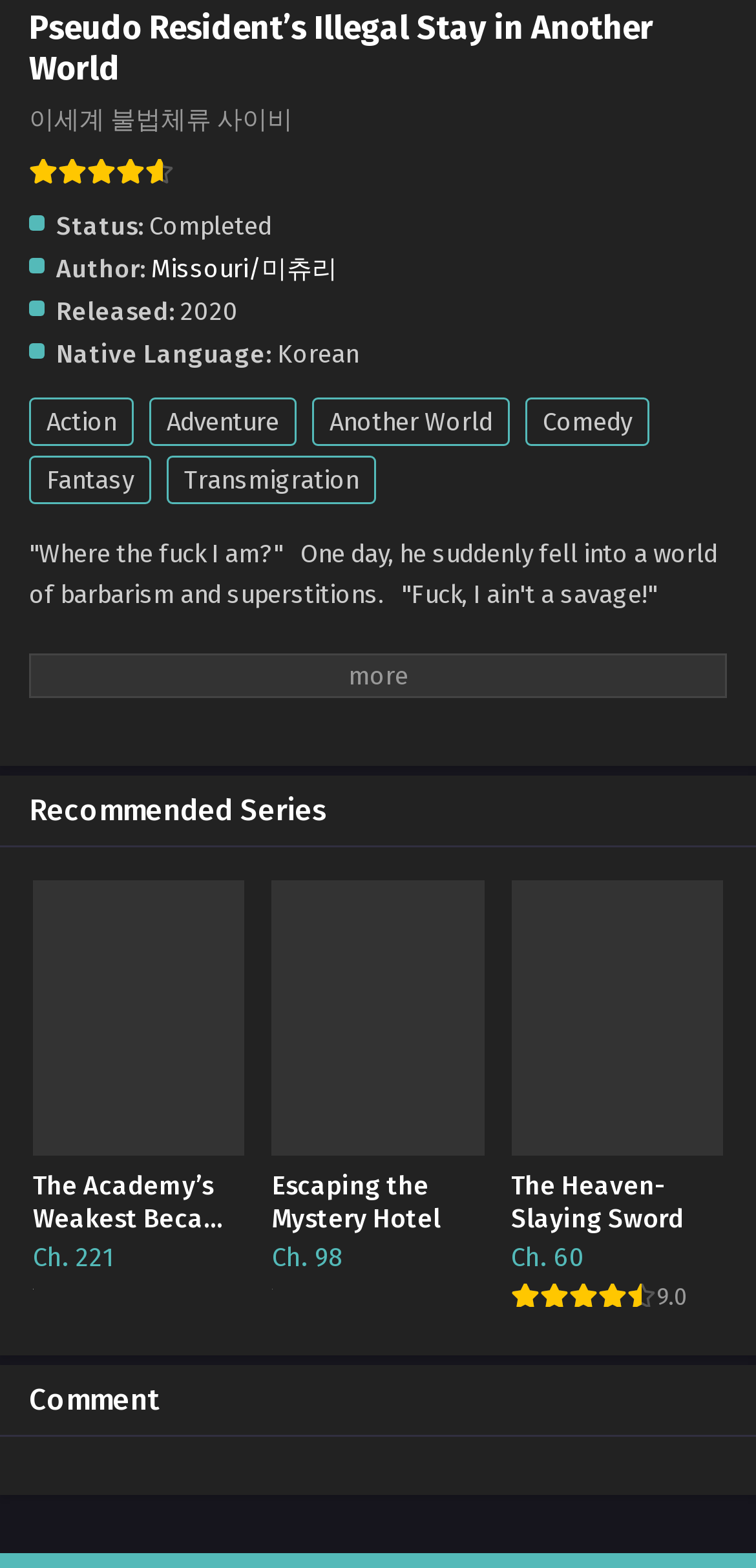Please provide a comprehensive response to the question below by analyzing the image: 
What is the status of the novel?

The status of the novel can be found in the section above the description, where it says 'Status: Completed'.